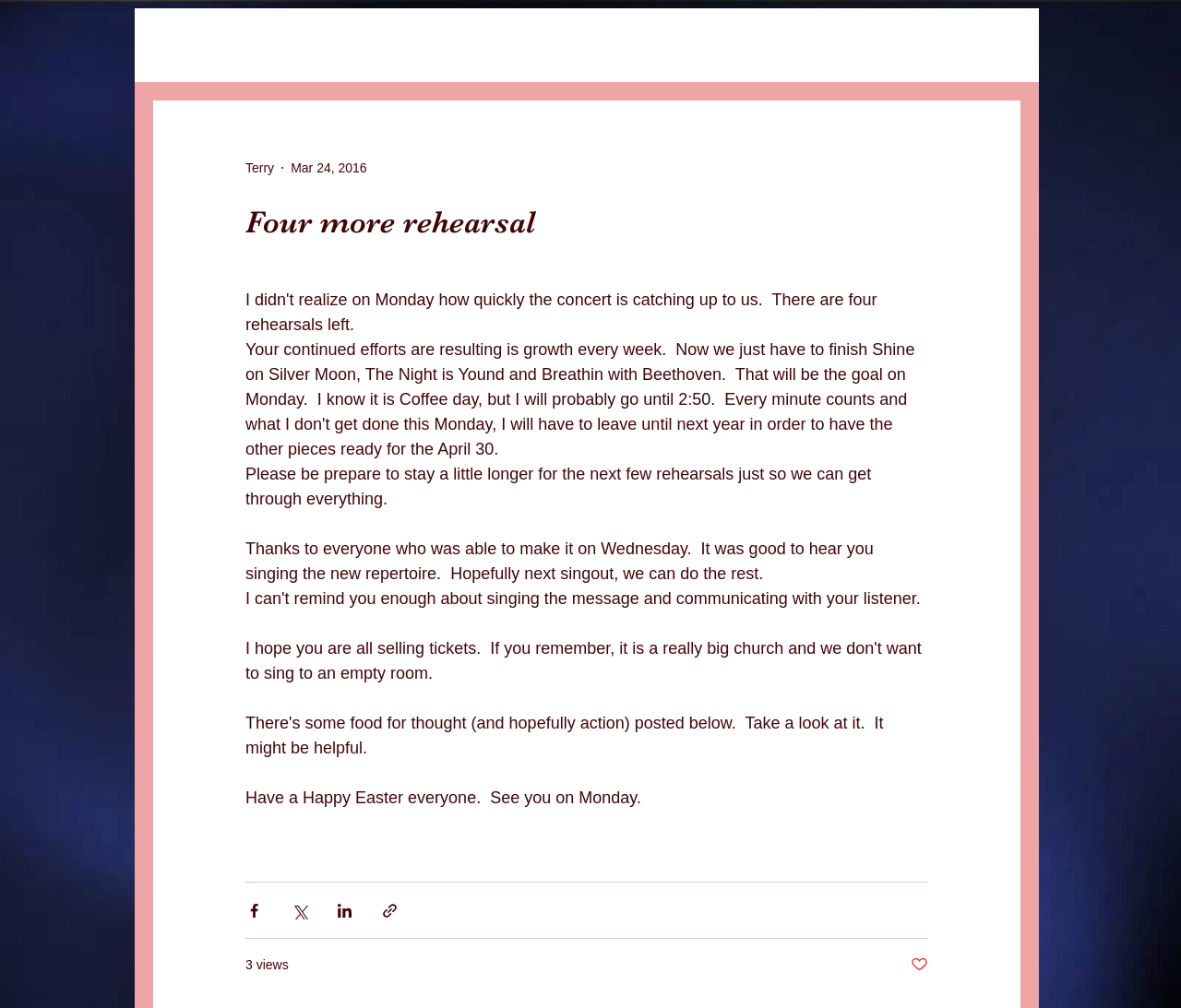Please find the main title text of this webpage.

Four more rehearsal